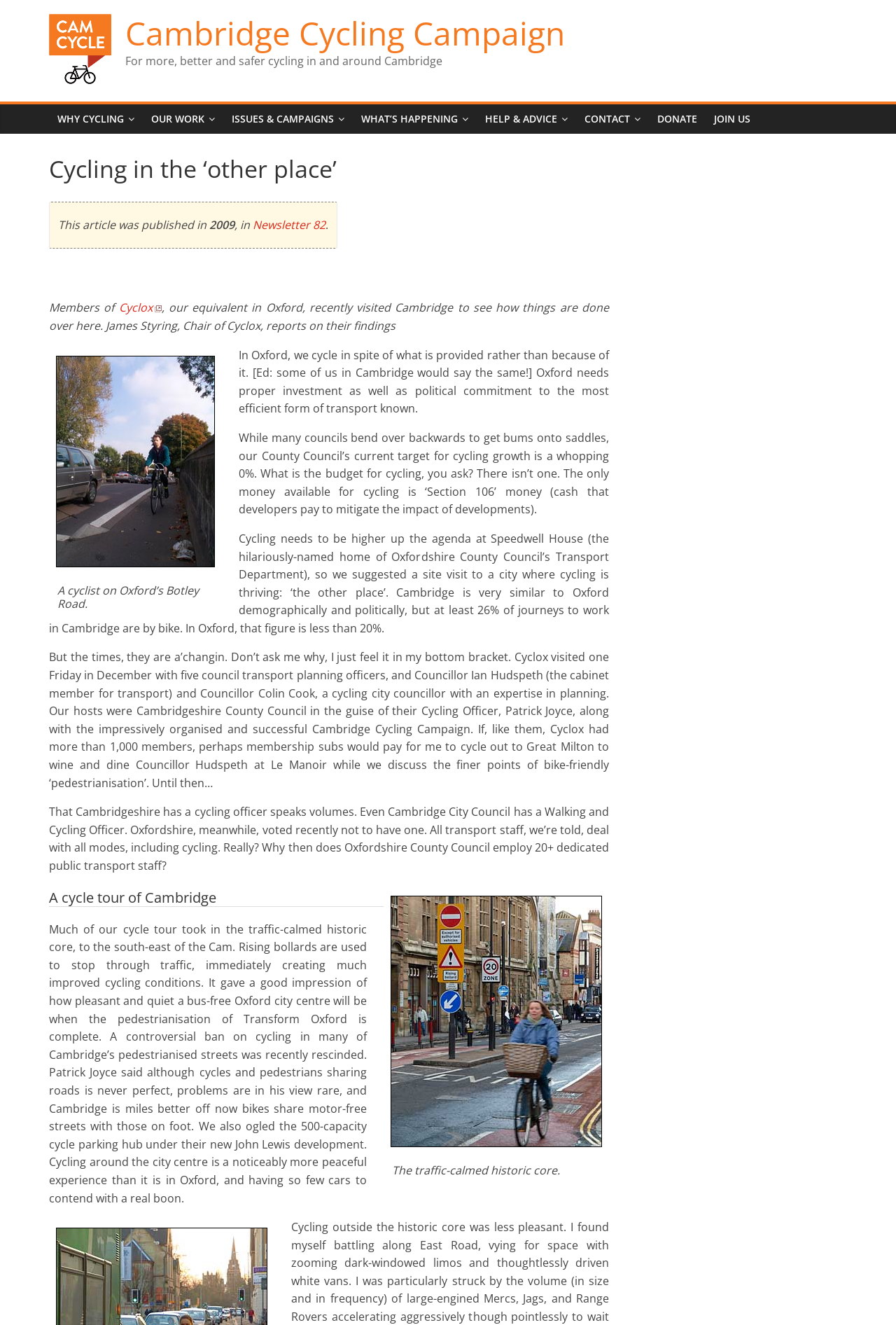What is the capacity of the cycle parking hub under the John Lewis development?
Using the image, give a concise answer in the form of a single word or short phrase.

500